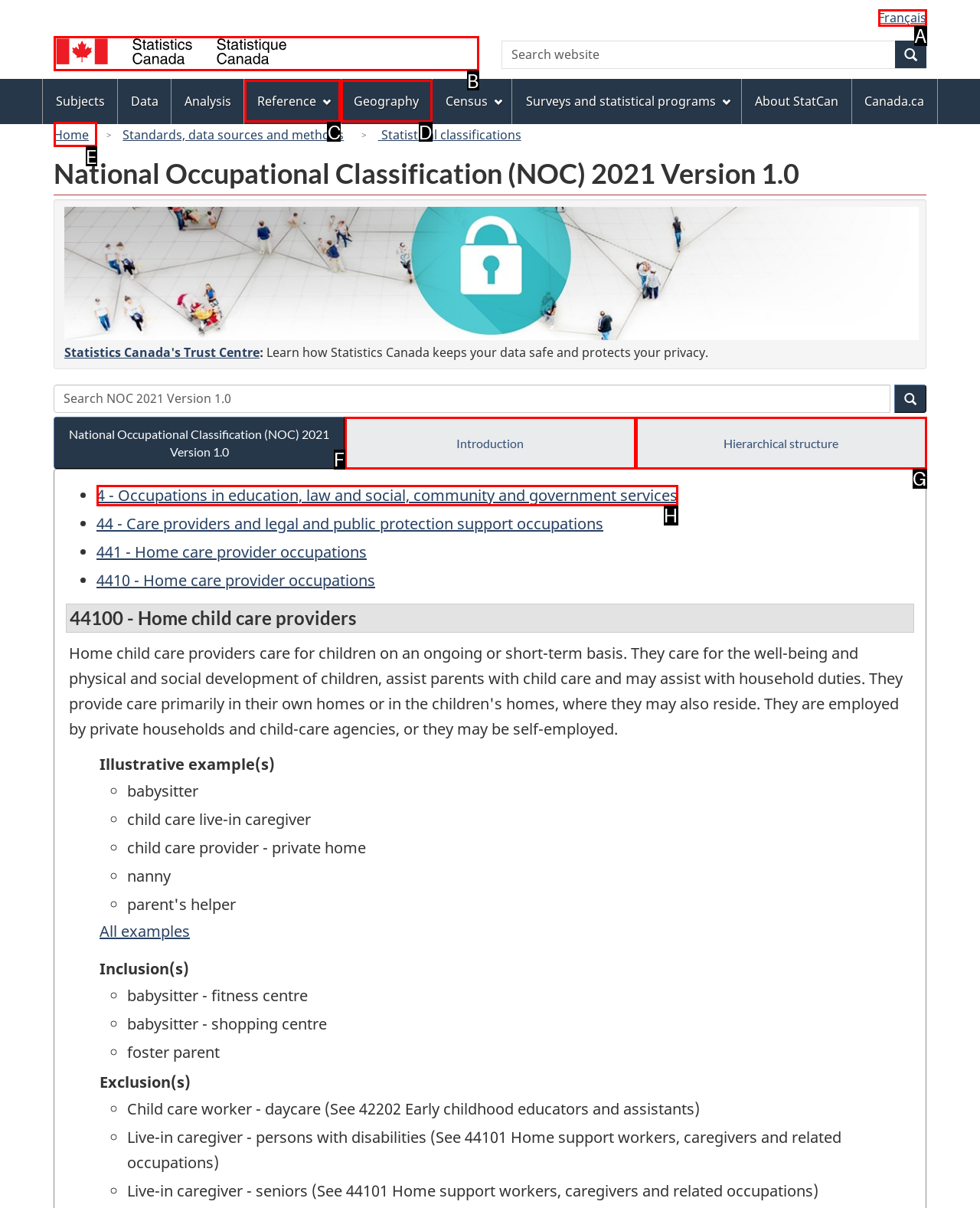Choose the option that matches the following description: / Statistique Canada
Reply with the letter of the selected option directly.

B